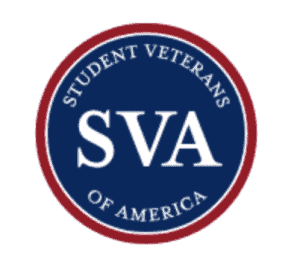Explain the image with as much detail as possible.

The image features the emblem of the Student Veterans of America (SVA), prominently showcasing the organization's name in bold white letters against a circular blue background. The lettering is set within a red border, emphasizing its significance and identity as a national organization dedicated to supporting student veterans. This logo represents the SVA's mission to inspire, educate, and connect veterans pursuing higher education, reflecting its commitment to providing resources and tools for their success. The emblem encapsulates the pride and community of veterans who have transitioned from military service to academic endeavors.